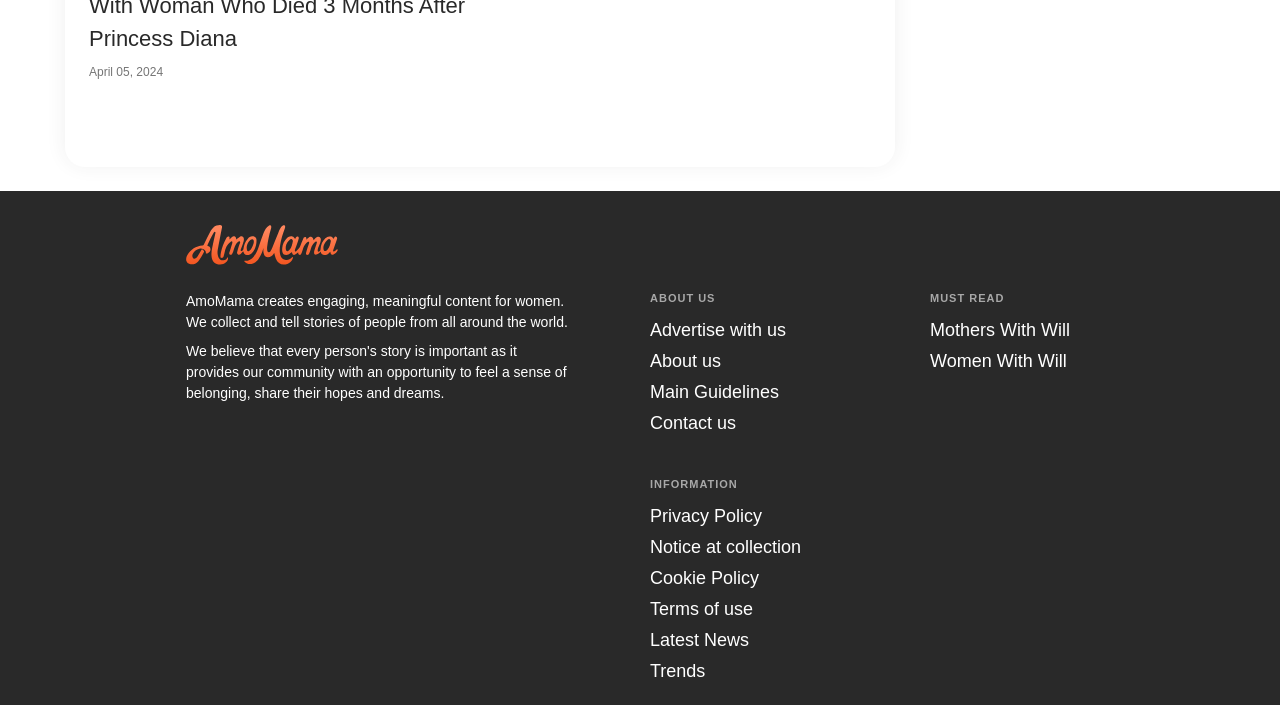Locate the bounding box coordinates of the element you need to click to accomplish the task described by this instruction: "go to Latest News".

[0.508, 0.894, 0.585, 0.922]